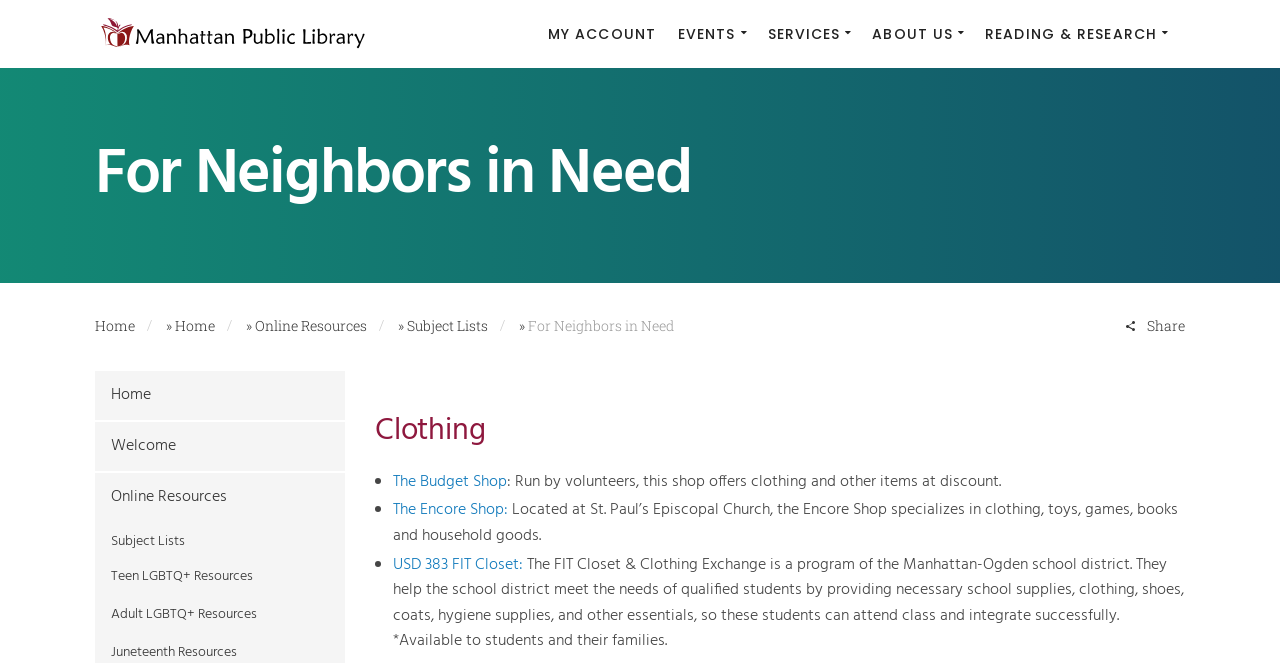Kindly determine the bounding box coordinates of the area that needs to be clicked to fulfill this instruction: "Visit the welcome page".

[0.074, 0.637, 0.27, 0.711]